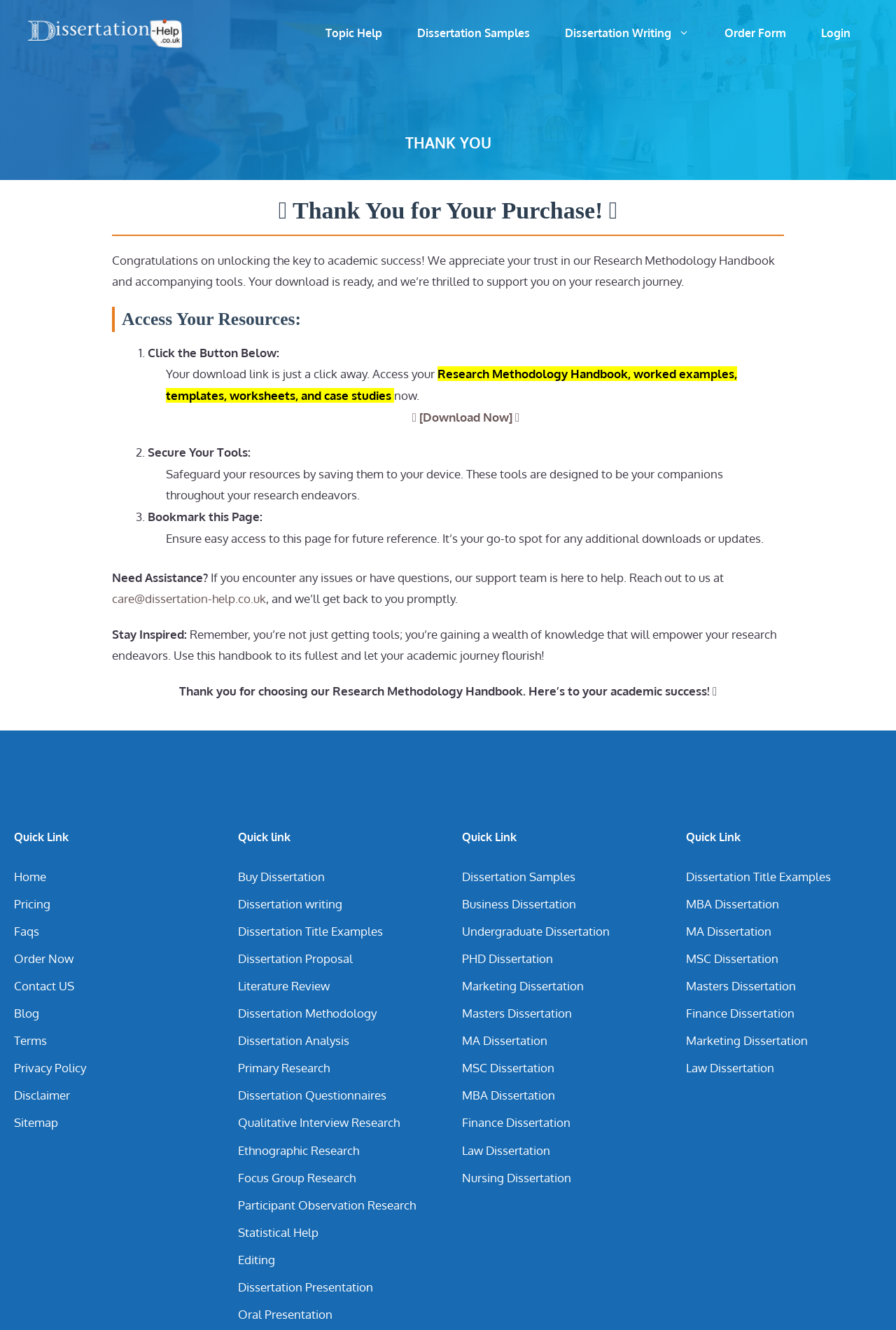Based on the element description: "✨ [Download Now] ✨", identify the bounding box coordinates for this UI element. The coordinates must be four float numbers between 0 and 1, listed as [left, top, right, bottom].

[0.46, 0.308, 0.58, 0.319]